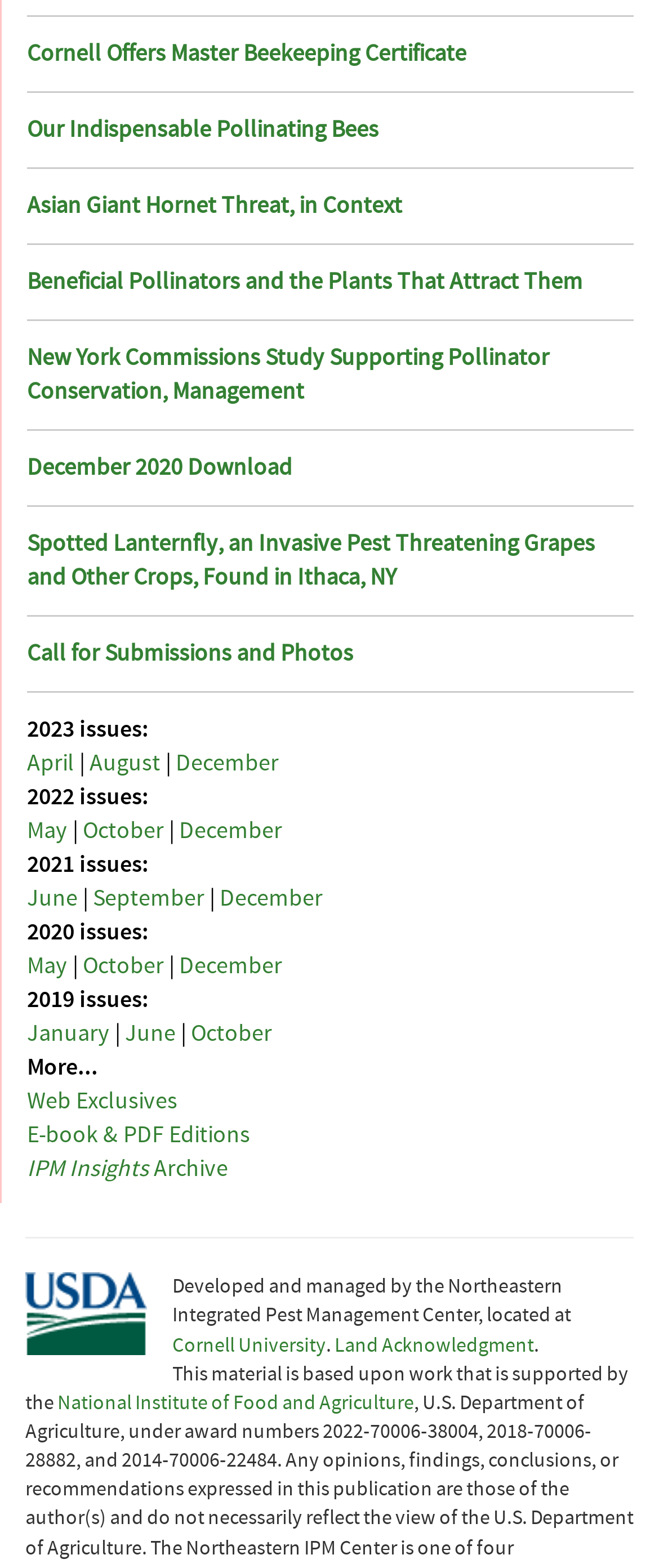What is the name of the university where the Northeastern Integrated Pest Management Center is located?
Refer to the image and provide a one-word or short phrase answer.

Cornell University